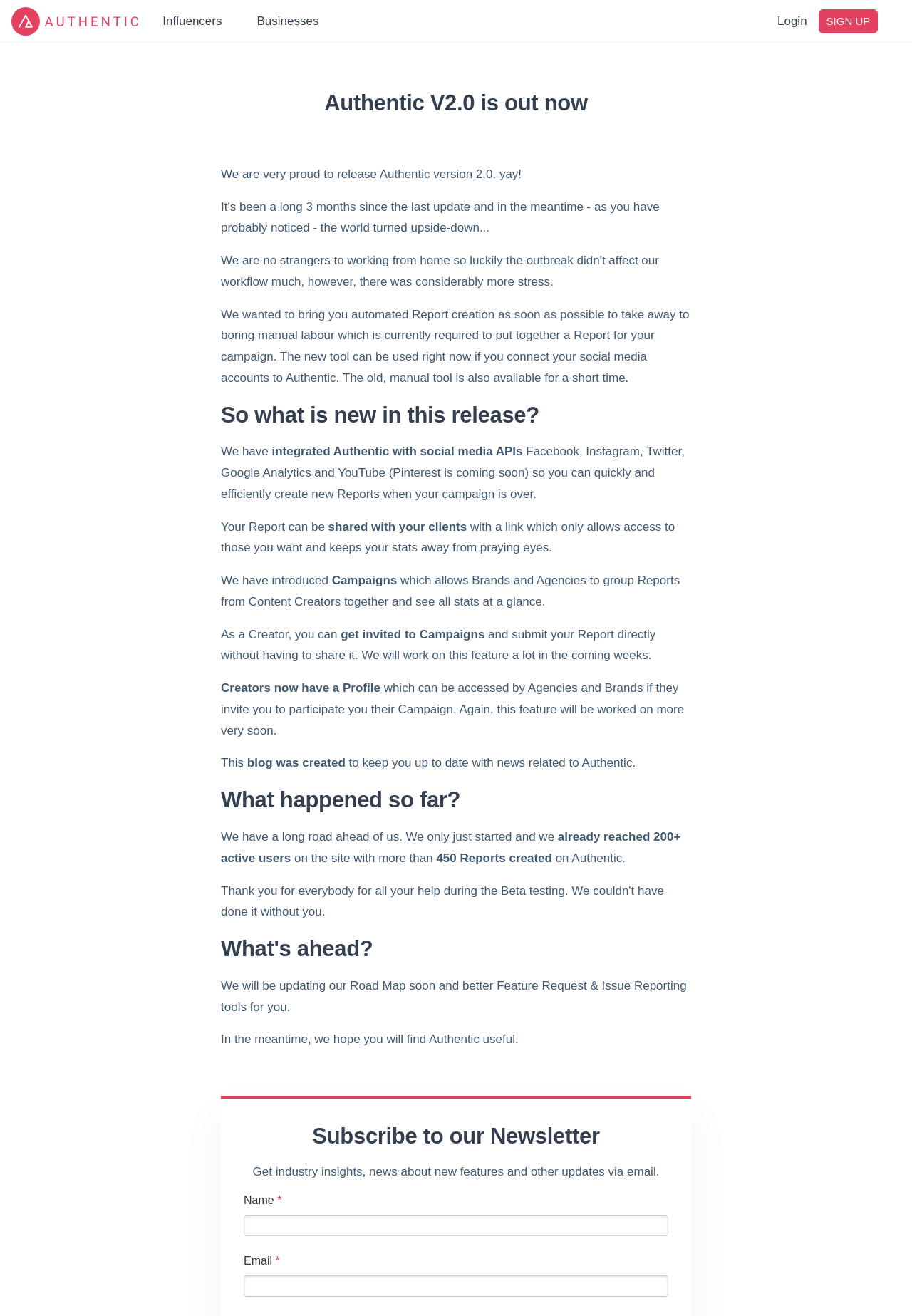What is the main purpose of Authentic?
Utilize the information in the image to give a detailed answer to the question.

Based on the webpage content, it seems that Authentic is a tool that integrates with social media APIs such as Facebook, Instagram, Twitter, YouTube, and Google Analytics, allowing users to create reports and share them with others. This is evident from the text 'We have integrated Authentic with social media APIs' and the mention of report creation and sharing throughout the webpage.